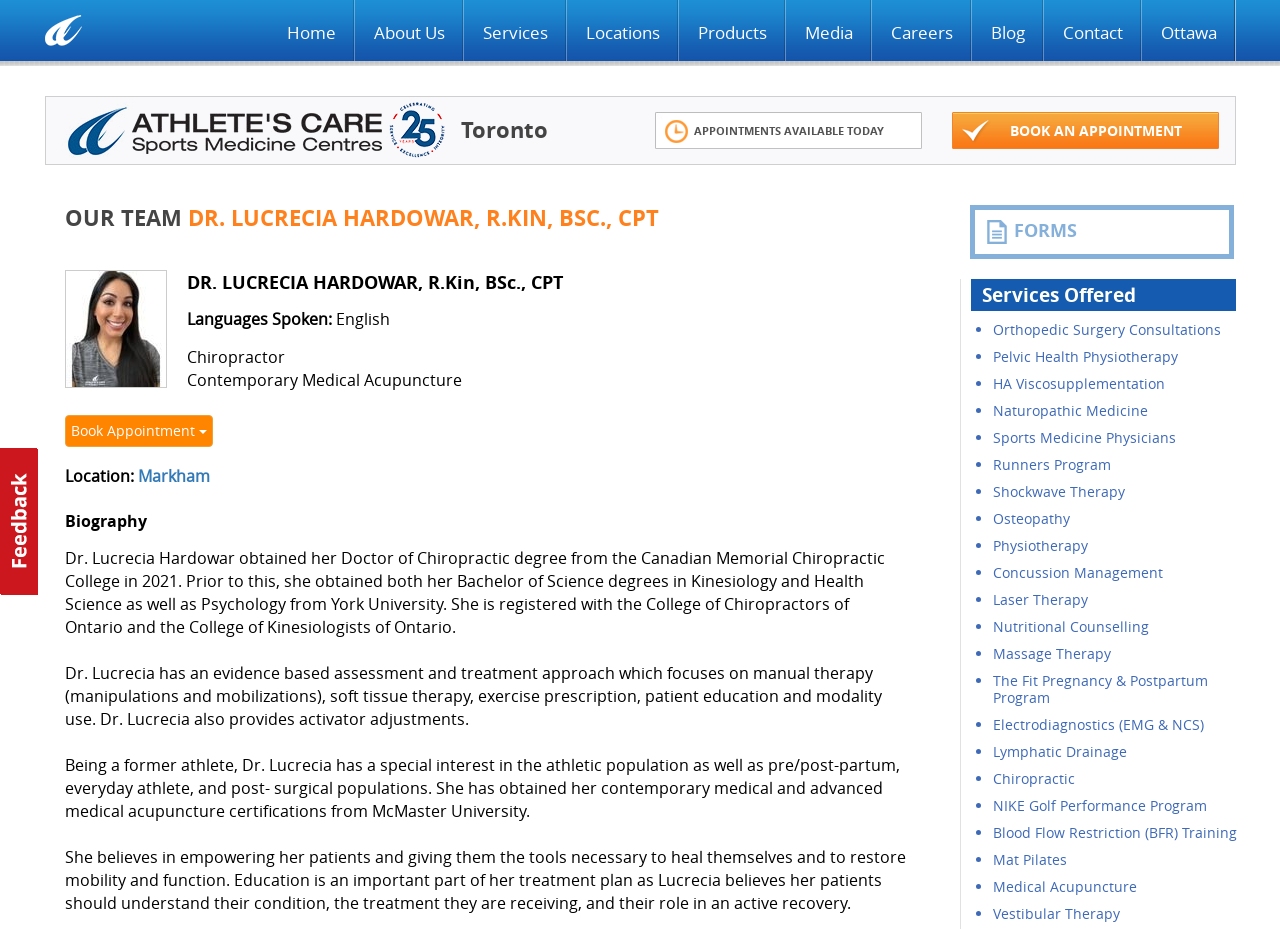Illustrate the webpage with a detailed description.

This webpage is about Athlete's Care Sports Medicine Centres, a physiotherapy and sports medicine clinic in Toronto. At the top of the page, there is a logo and a navigation menu with links to different sections of the website, including Home, About Us, Services, Locations, Products, Media, Careers, Blog, and Contact.

Below the navigation menu, there is a heading that reads "Toronto" and a link to book an appointment. Next to the link, there is an image with the text "Appointments Available Today". Further down, there is a section about the clinic's team, featuring Dr. Lucrecia Hardowar, a chiropractor with a background in kinesiology and health science. Her biography, languages spoken, and services offered are listed.

On the left side of the page, there is a section with a heading "Biography" that provides more information about Dr. Hardowar's education, experience, and treatment approach. Below this section, there is a list of forms and services offered by the clinic, including orthopedic surgery consultations, pelvic health physiotherapy, and naturopathic medicine.

The page also features a section with a heading "Services Offered" that lists various services provided by the clinic, including physiotherapy, osteopathy, concussion management, and nutritional counseling. Each service is marked with a bullet point, and some have links to more information.

At the bottom of the page, there is a section with a heading "FORMS" and a link to access forms. Overall, the webpage provides information about the clinic's services, team, and location, as well as a way to book an appointment or access forms.